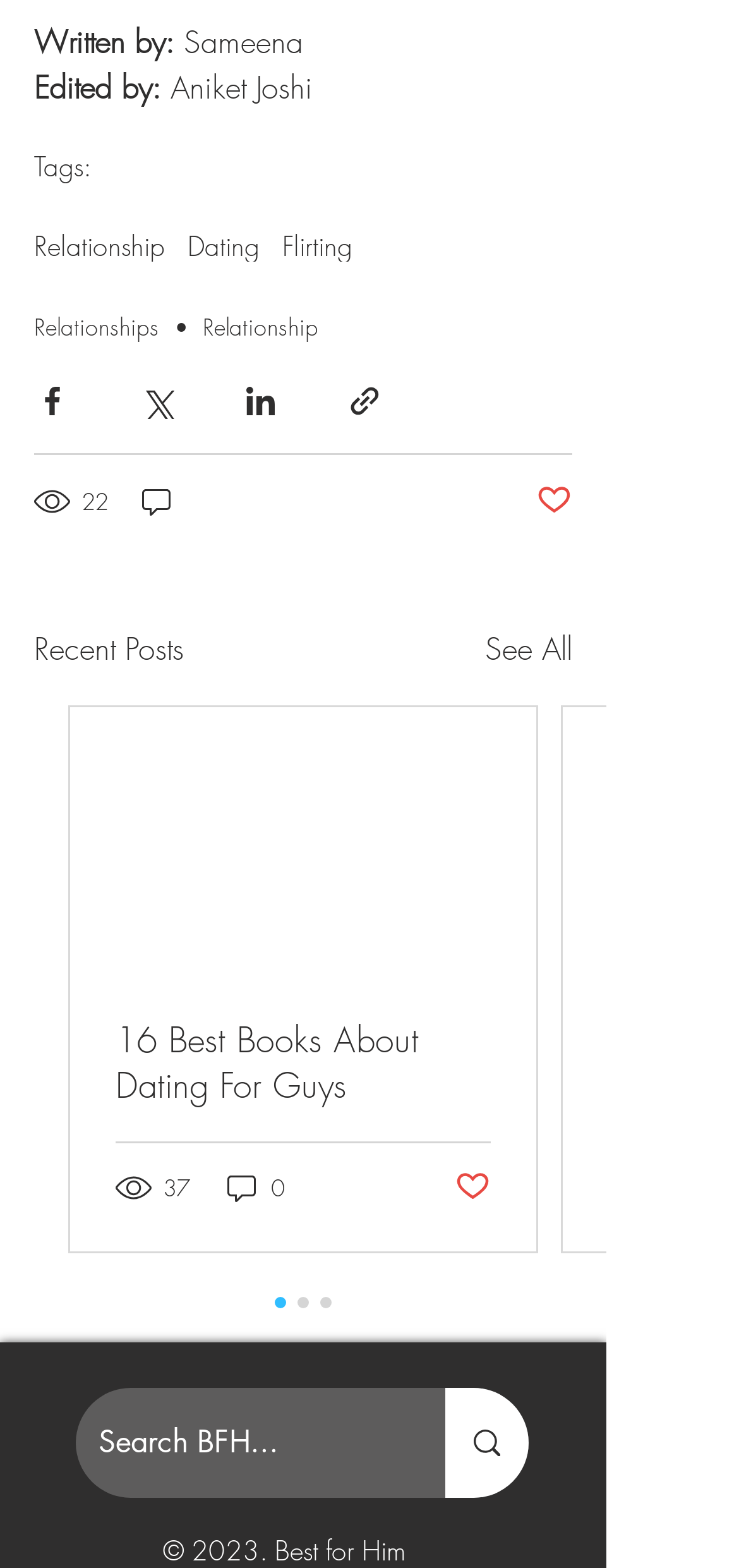Provide your answer in a single word or phrase: 
What is the author of the article?

Sameena